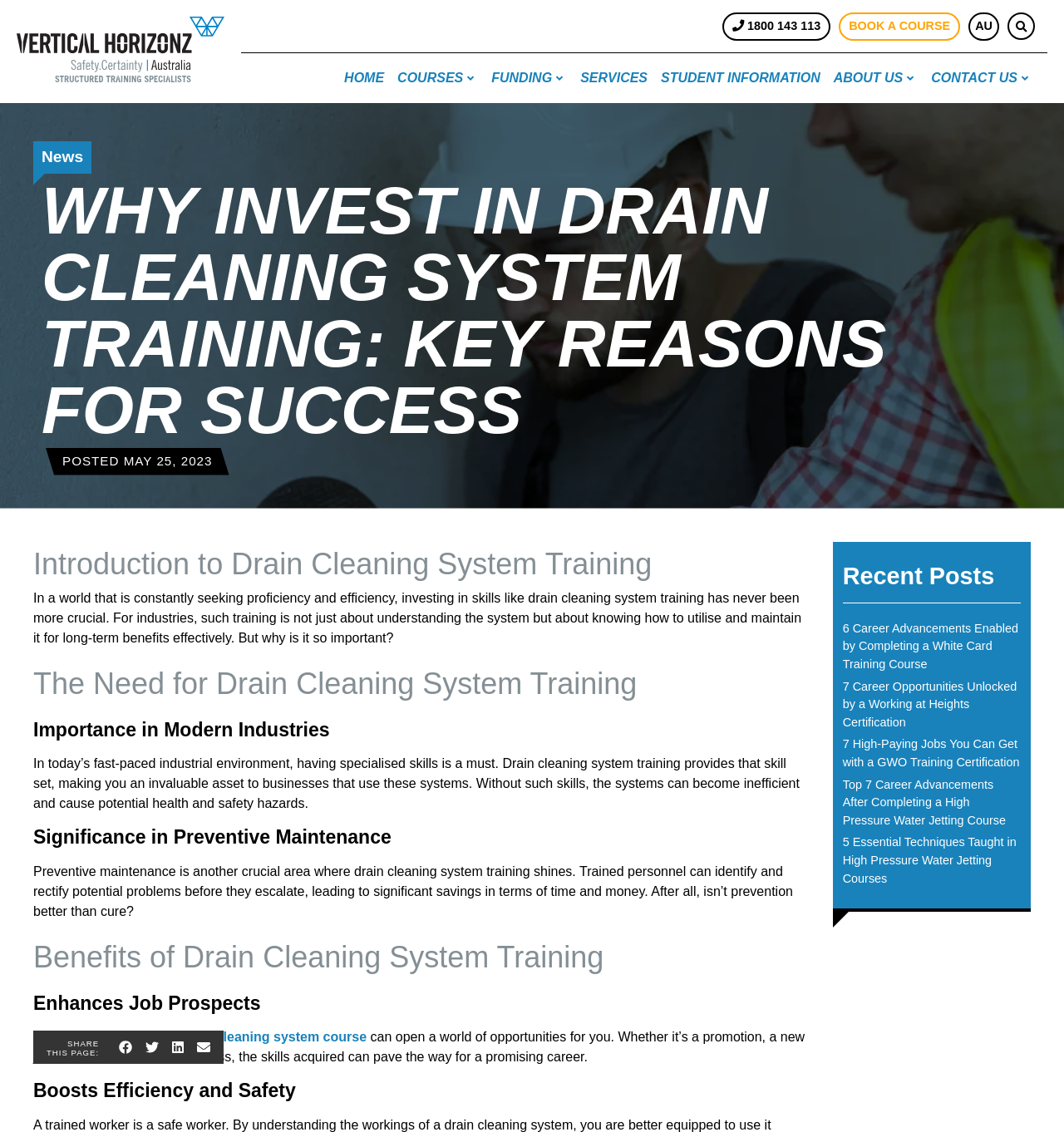Can you specify the bounding box coordinates of the area that needs to be clicked to fulfill the following instruction: "Learn about drain cleaning system training"?

[0.031, 0.478, 0.759, 0.518]